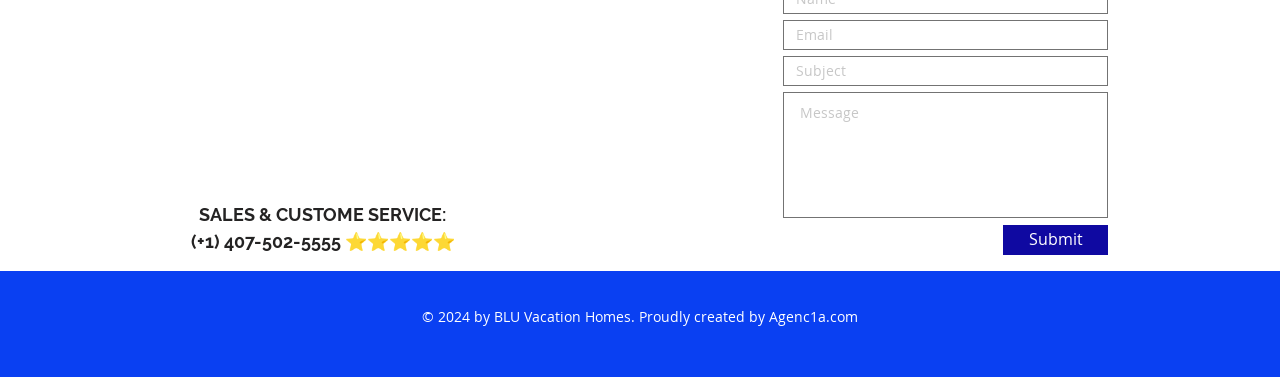What is the copyright year of the webpage?
Ensure your answer is thorough and detailed.

The copyright information is displayed in the footer section of the webpage, and it states '© 2024 by BLU Vacation Homes', indicating that the copyright year is 2024.